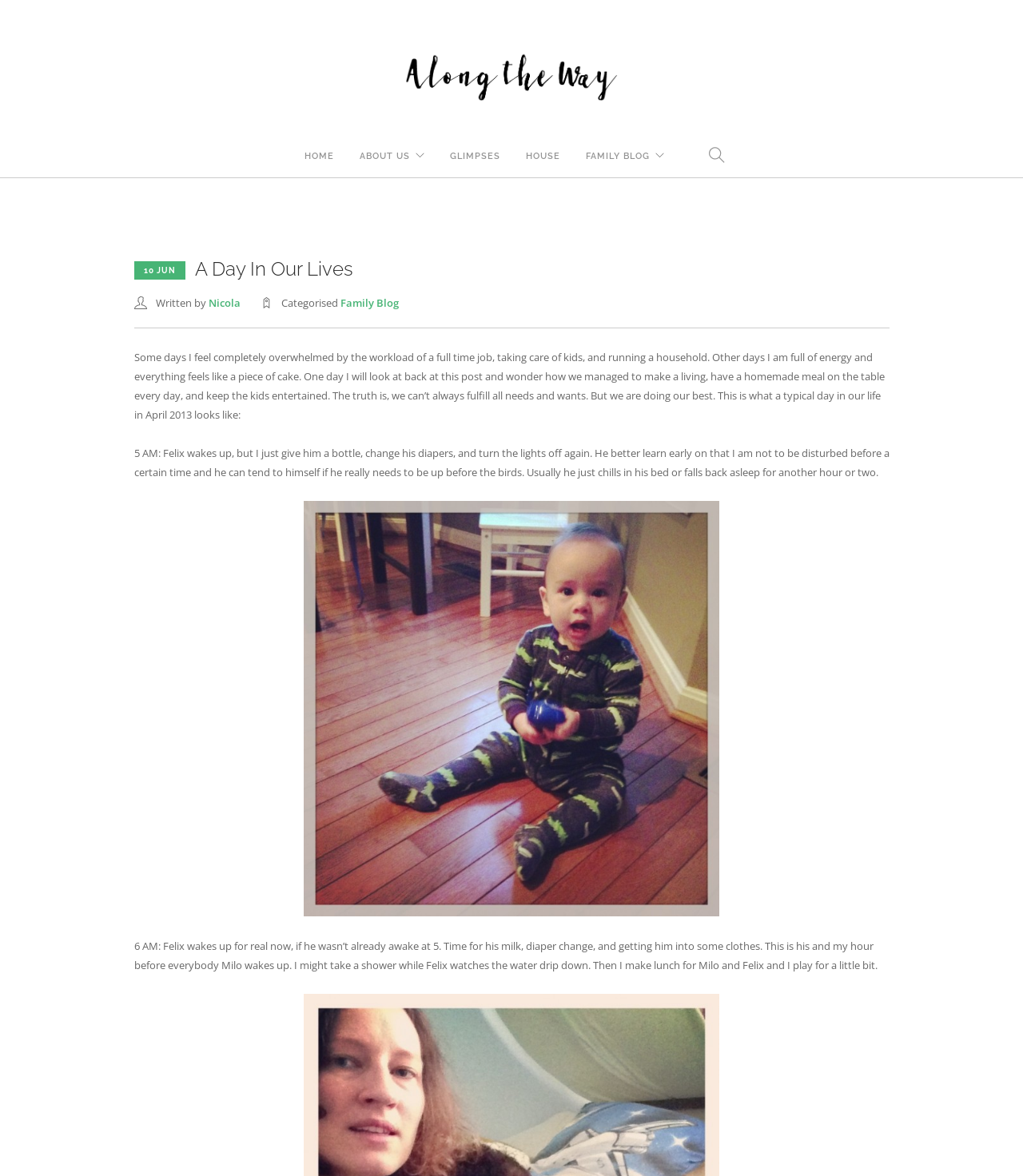Determine the bounding box coordinates for the HTML element described here: "alt="Along The Way"".

[0.396, 0.05, 0.604, 0.062]